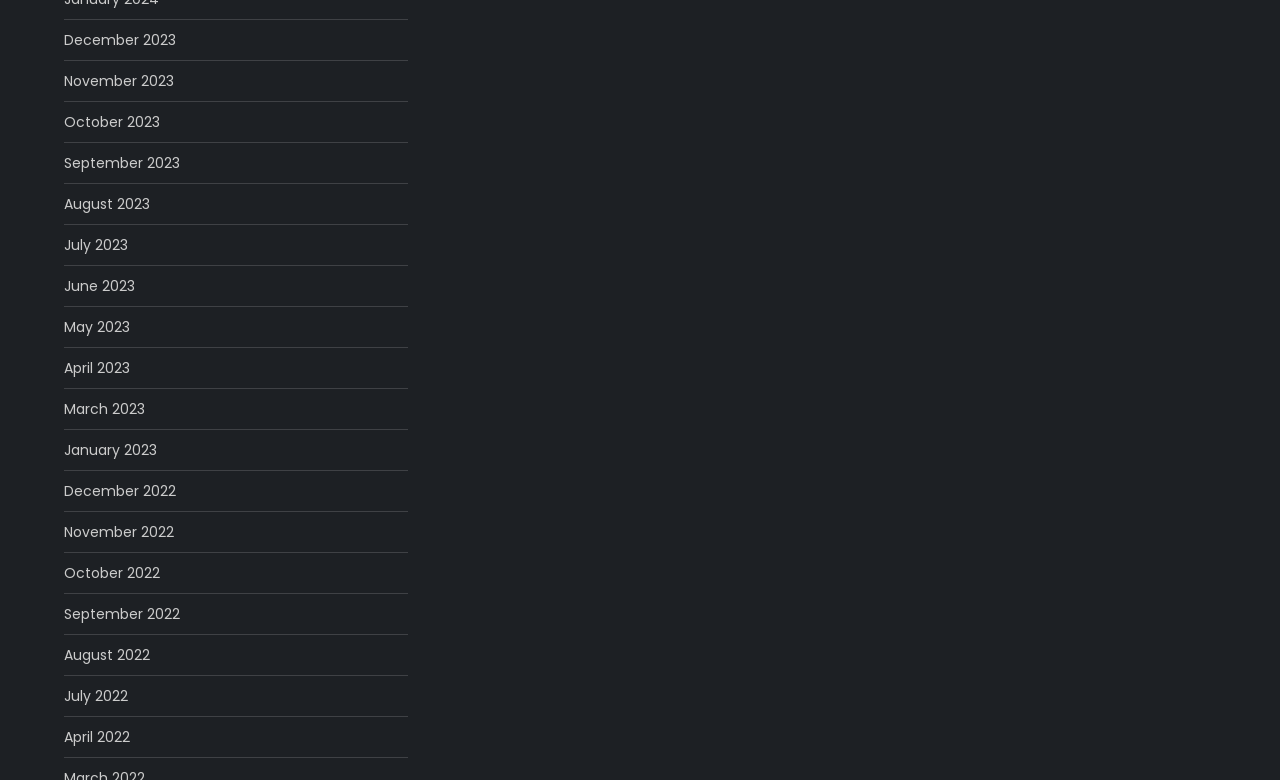Please find the bounding box coordinates of the clickable region needed to complete the following instruction: "View November 2022". The bounding box coordinates must consist of four float numbers between 0 and 1, i.e., [left, top, right, bottom].

[0.05, 0.665, 0.136, 0.698]